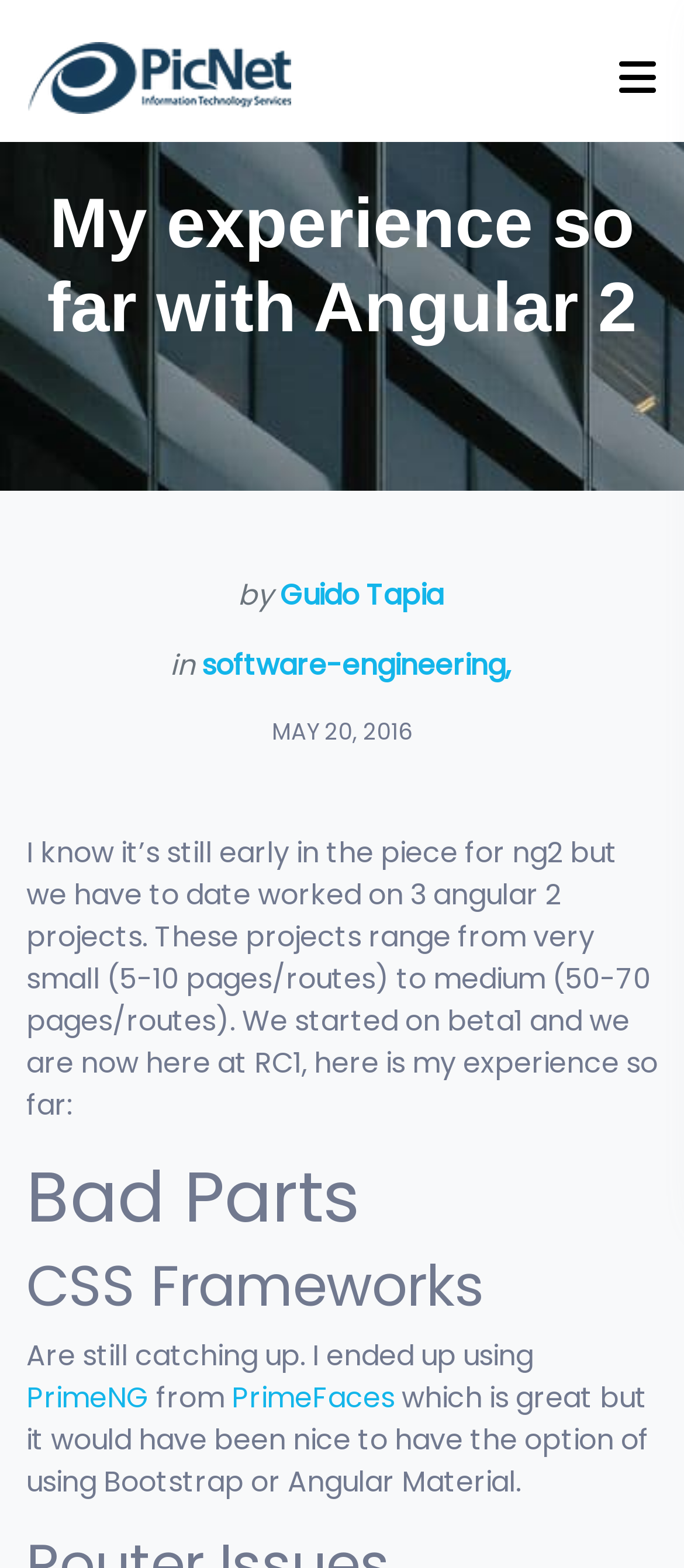Extract the bounding box coordinates for the HTML element that matches this description: "Support Us". The coordinates should be four float numbers between 0 and 1, i.e., [left, top, right, bottom].

None